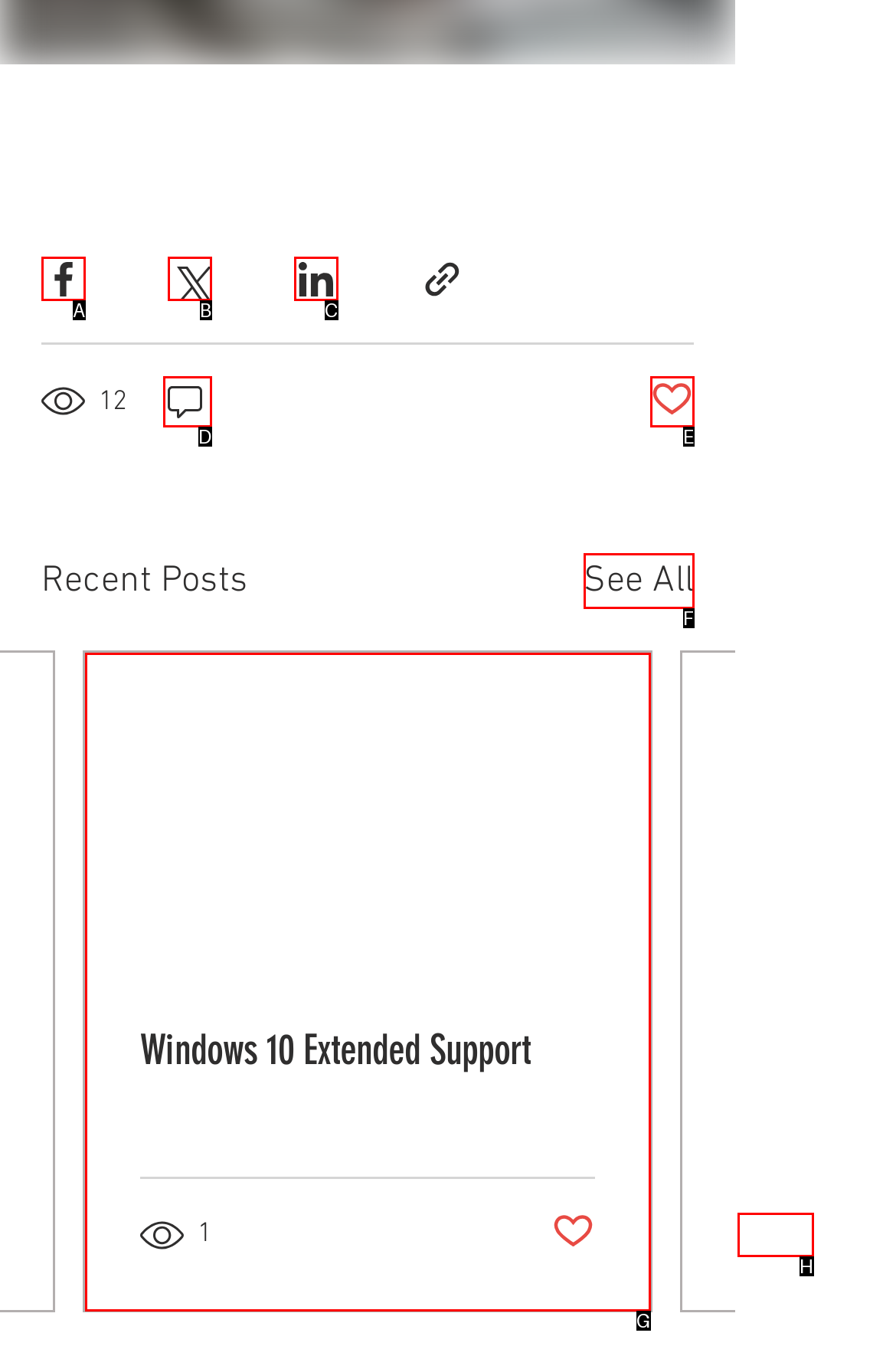Which choice should you pick to execute the task: Read the article
Respond with the letter associated with the correct option only.

G